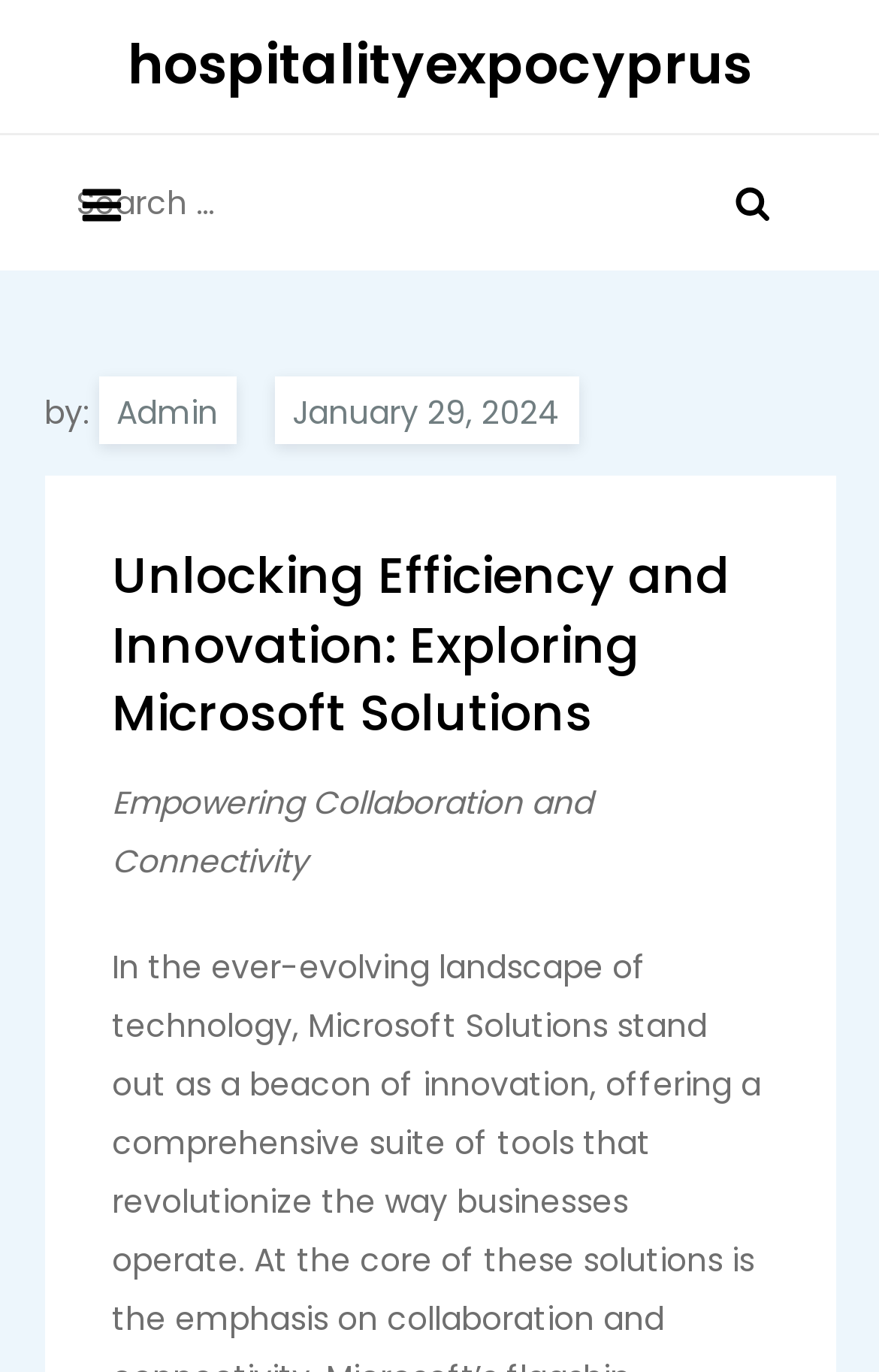Identify the bounding box of the UI element described as follows: "parent_node: Search for: value="Search"". Provide the coordinates as four float numbers in the range of 0 to 1 [left, top, right, bottom].

[0.79, 0.098, 0.923, 0.197]